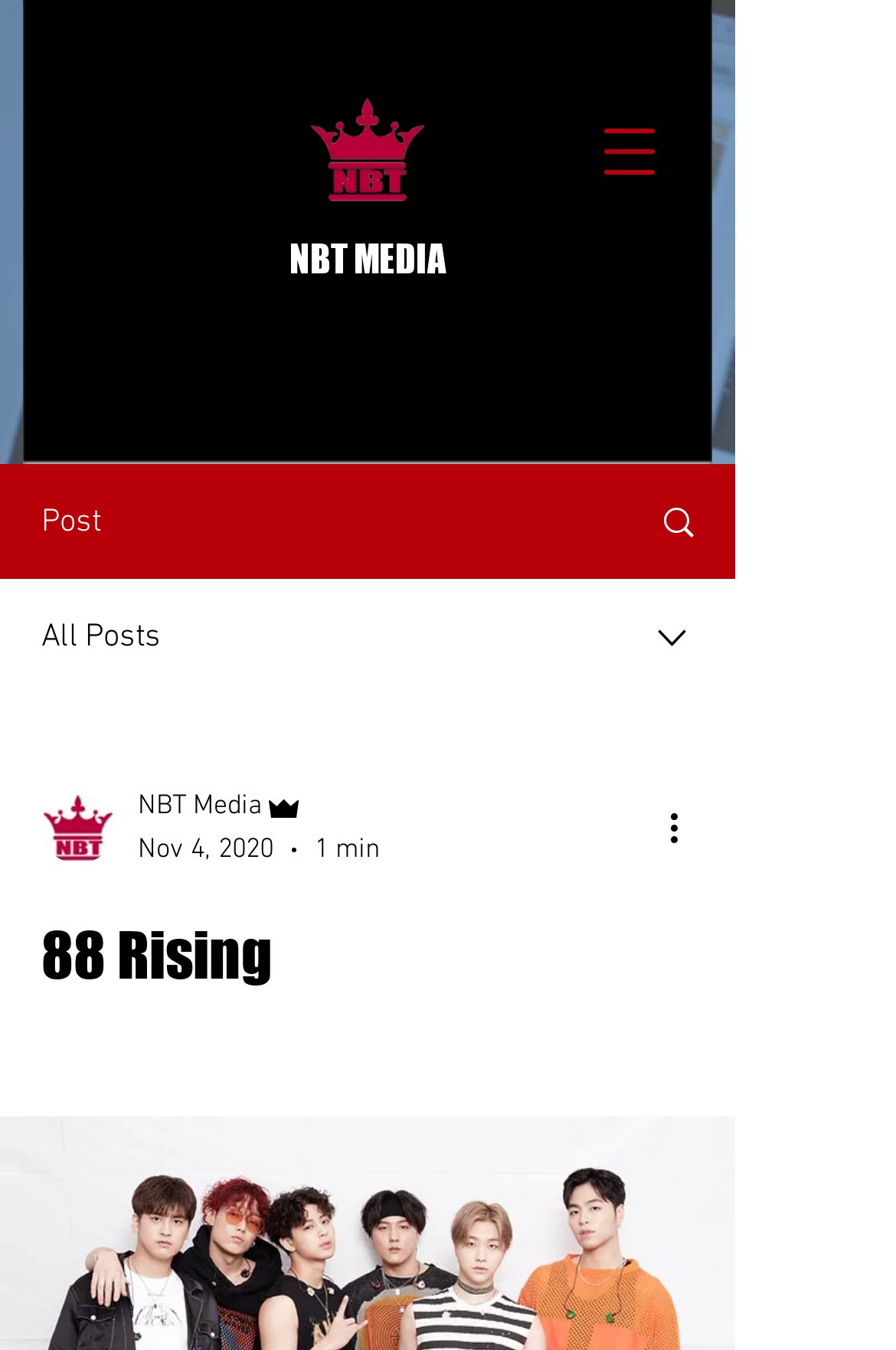What is the name of the current section? Observe the screenshot and provide a one-word or short phrase answer.

88 Rising